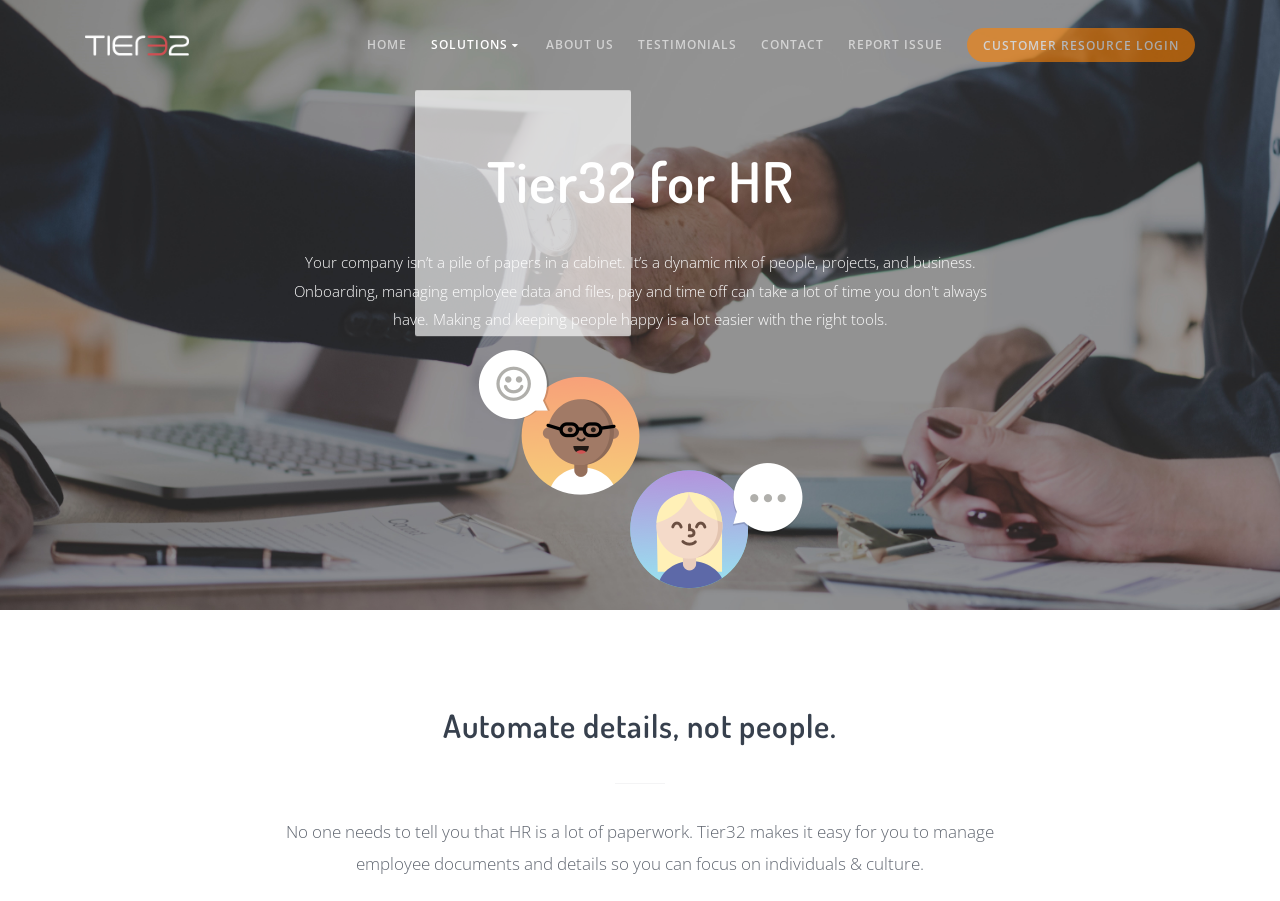Locate the headline of the webpage and generate its content.

Tier32 for HR